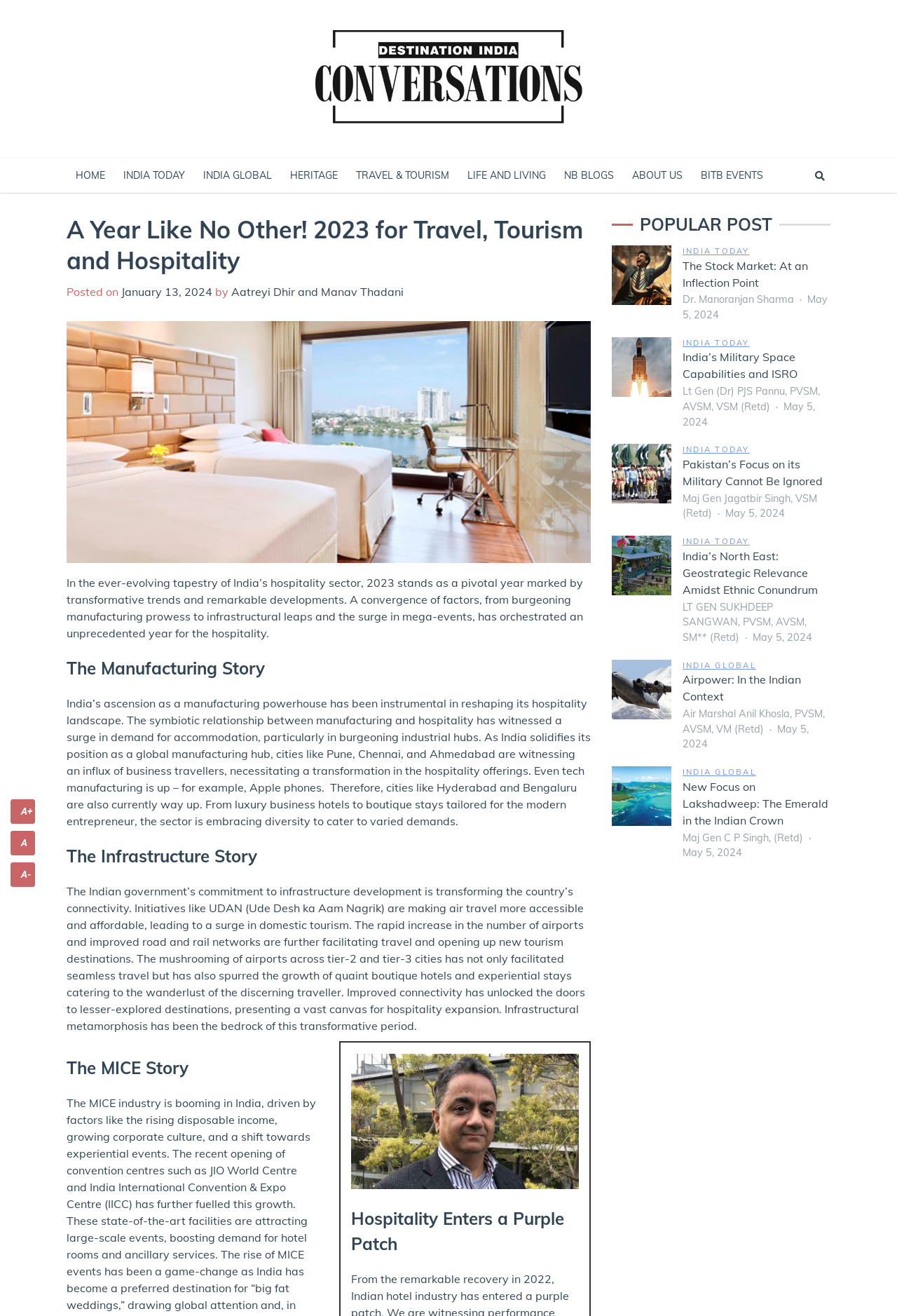What is the name of the initiative that is making air travel more accessible and affordable?
Using the information from the image, provide a comprehensive answer to the question.

The article mentions that the Indian government's commitment to infrastructure development, including initiatives like UDAN (Ude Desh ka Aam Nagrik), is transforming the country's connectivity and making air travel more accessible and affordable.